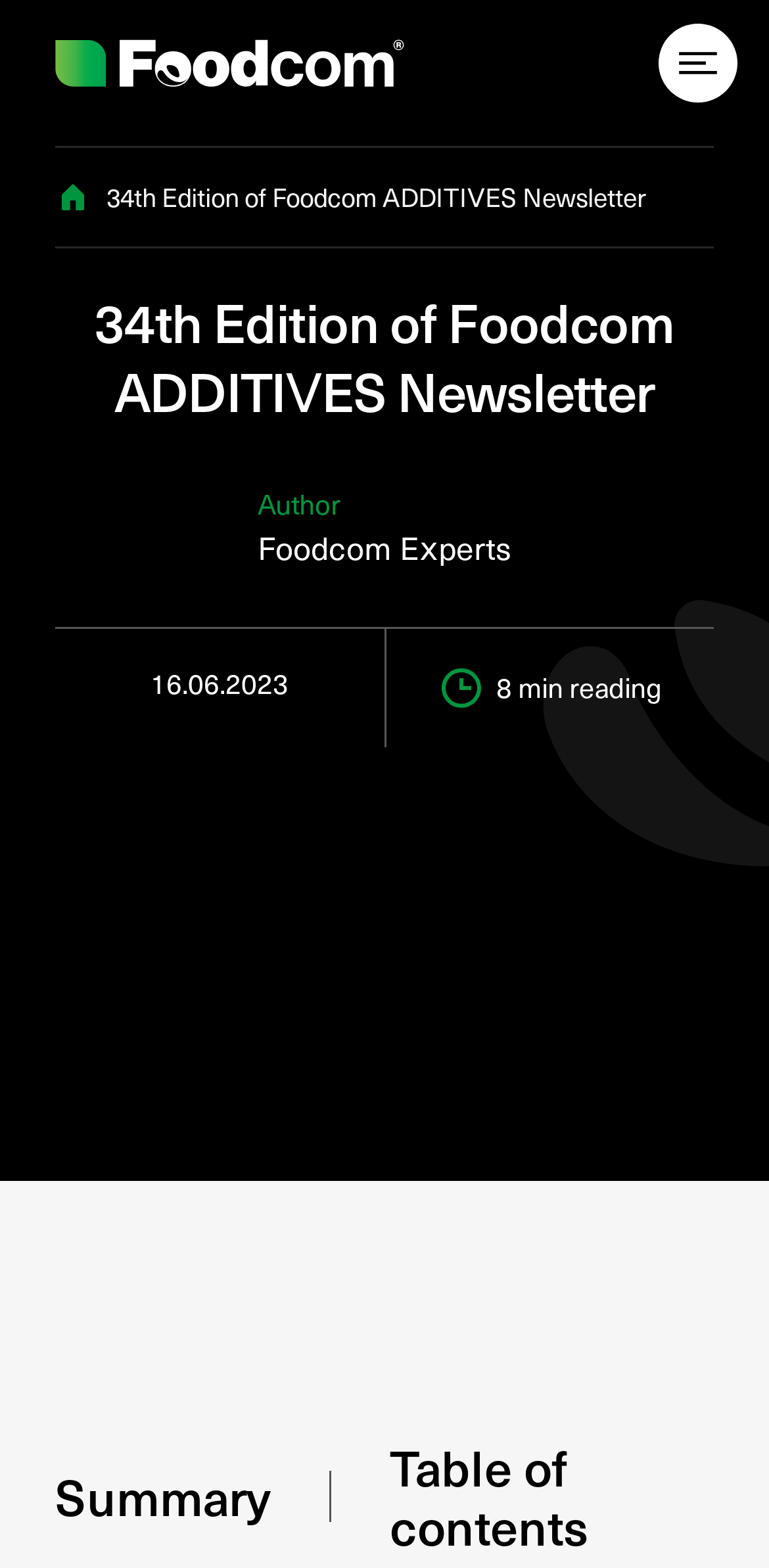What is the date of the newsletter?
Examine the screenshot and reply with a single word or phrase.

16.06.2023